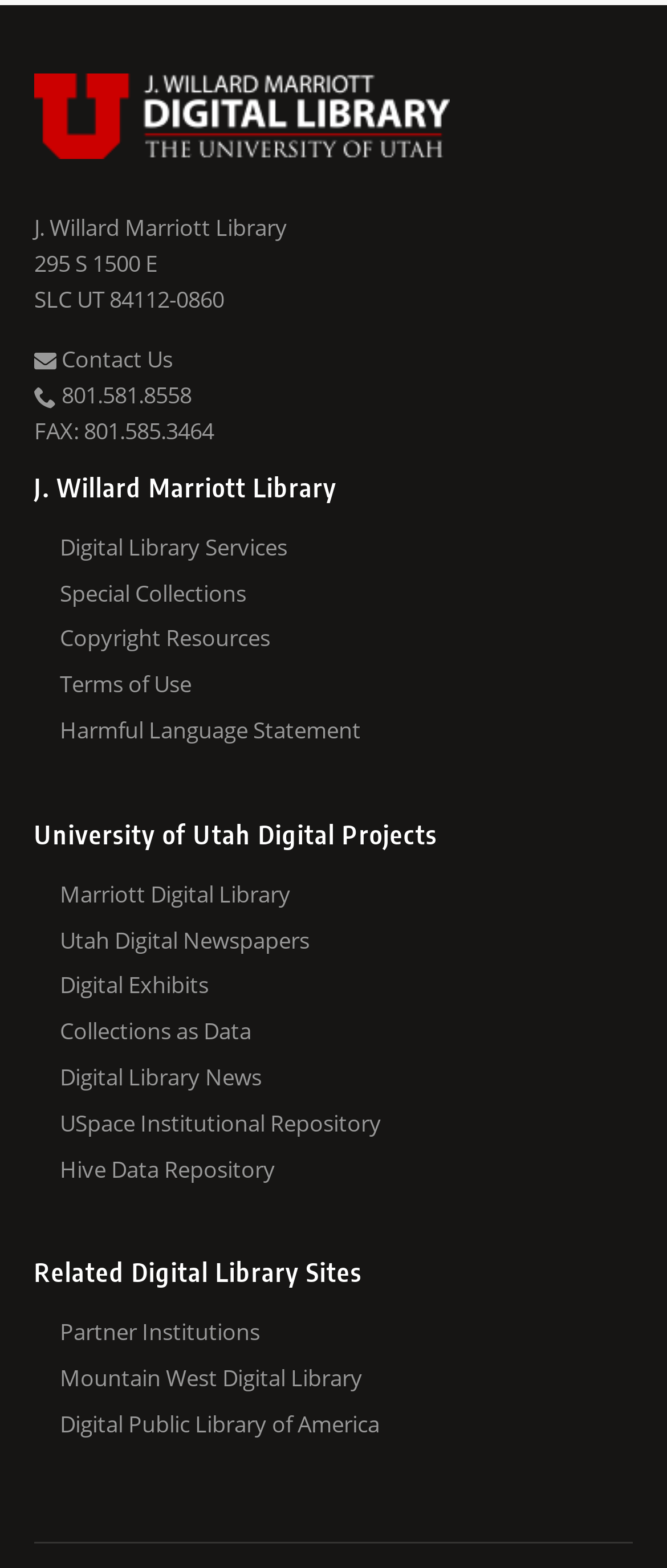Identify the bounding box coordinates of the clickable region to carry out the given instruction: "Check Digital Library News".

[0.09, 0.336, 0.949, 0.365]